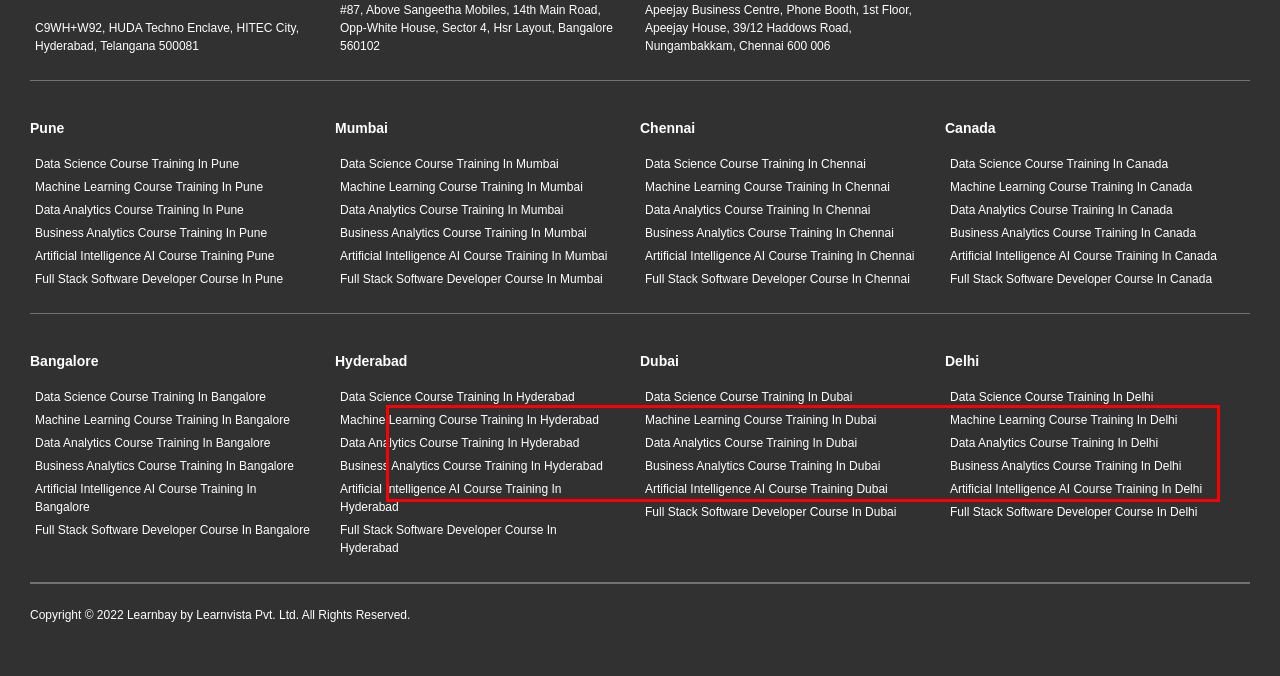Please perform OCR on the UI element surrounded by the red bounding box in the given webpage screenshot and extract its text content.

Do you know three soft skills are surveyed, being major missing amongst the experts over the years? Yes, such skills as critical thinking, problem-solving, and creativity. Amongst the top 3 soft skills, a 37% skills gap in problem-solving and a 32% gap in critical thinking is marked globally.